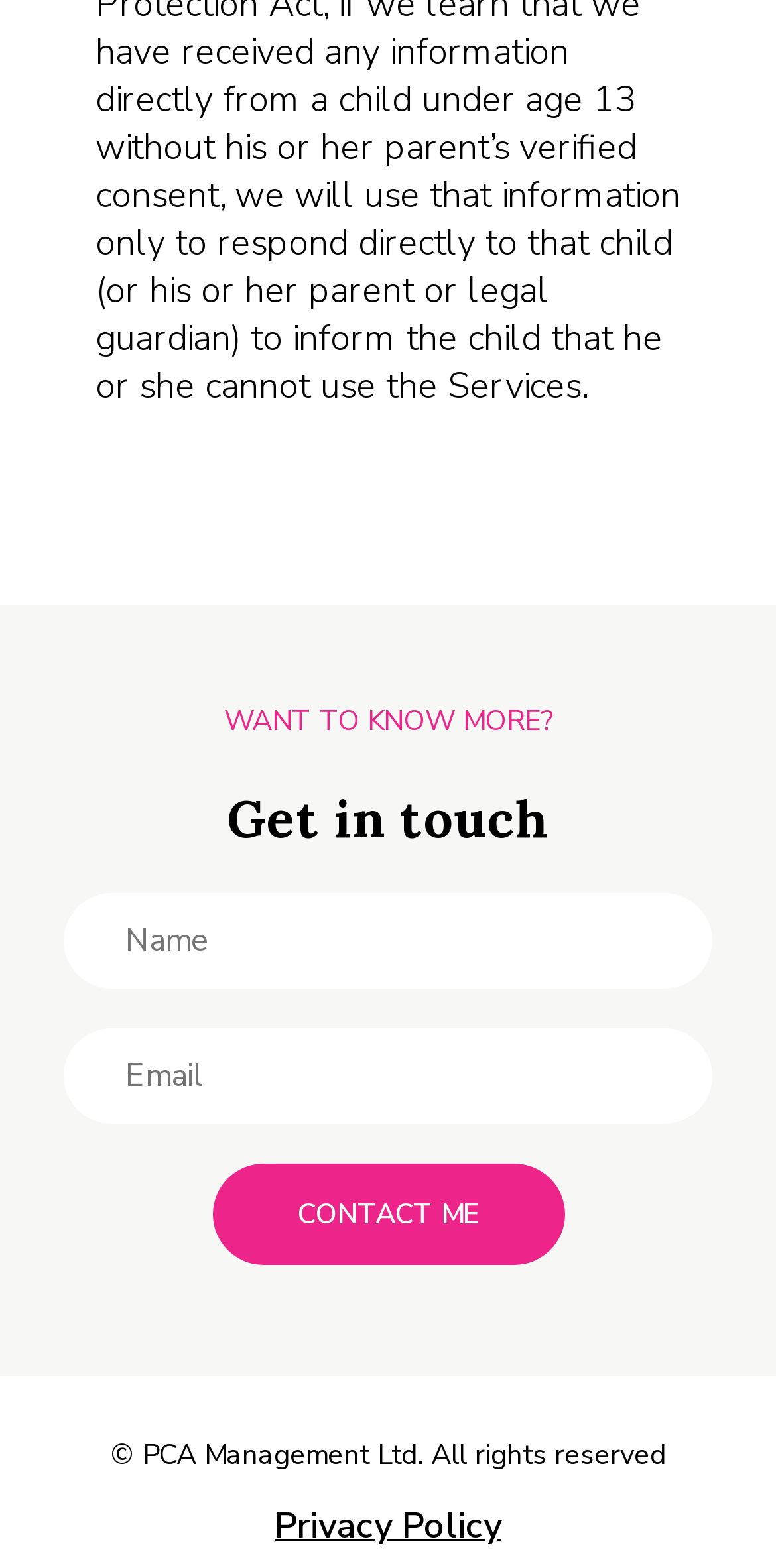Please give a short response to the question using one word or a phrase:
What is the purpose of the 'CONTACT ME' button?

To send a message